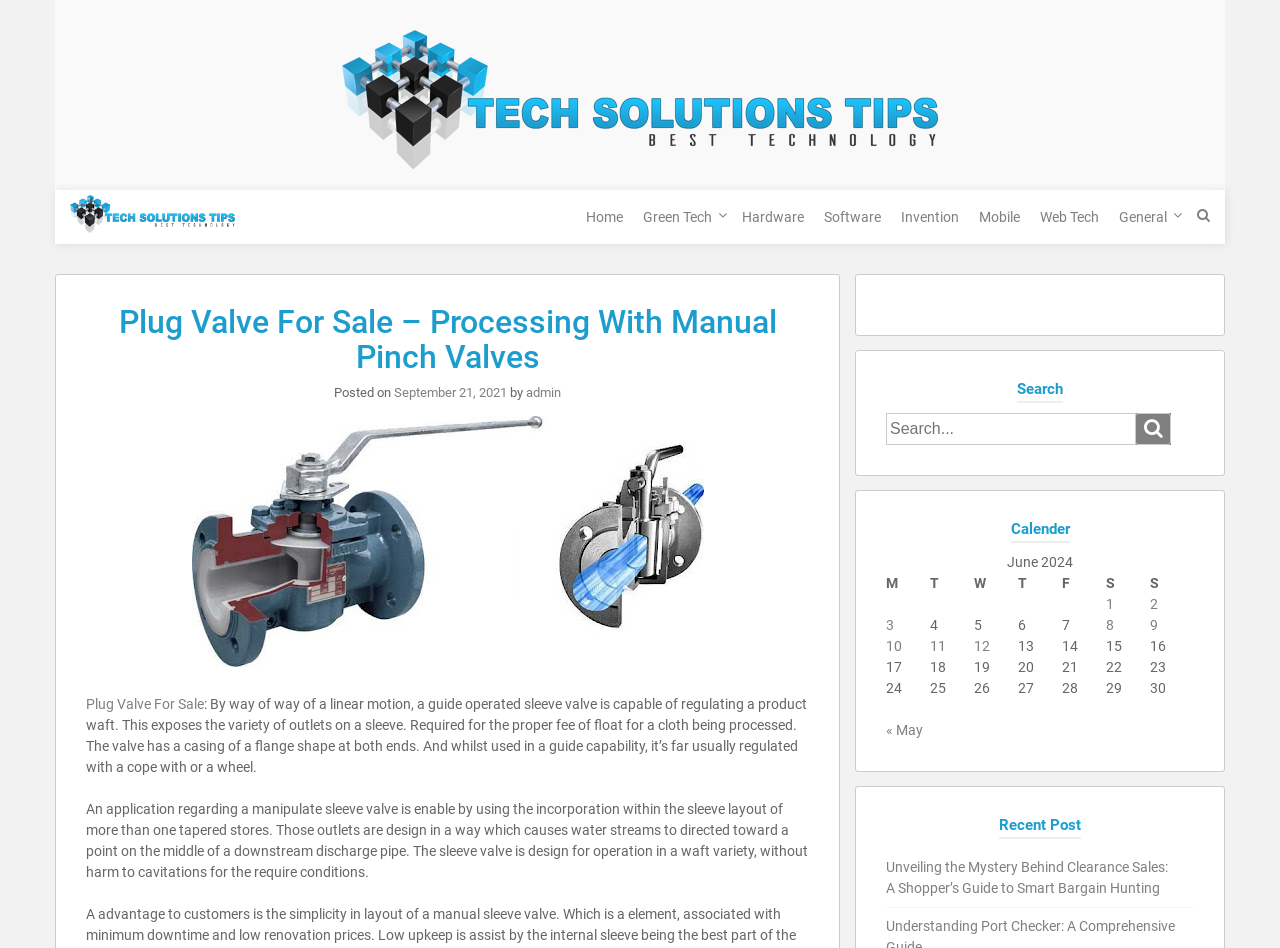Give a detailed overview of the webpage's appearance and contents.

This webpage is about plug valves for sale, specifically discussing their processing with manual pinch valves and technology. At the top, there is a header section with a link to "Technology" and an image with the same label. Below this, there are several links to different categories, including "Home", "Green Tech", "Hardware", "Software", "Invention", "Mobile", "Web Tech", and "General".

In the main content area, there is a heading that reads "Plug Valve For Sale – Processing With Manual Pinch Valves" followed by a brief description of the valve's functionality. Below this, there is a section with a heading "Posted on September 21, 2021" by "admin", which likely indicates the publication date and author of the article.

The main content of the webpage is divided into two paragraphs that describe the plug valve's operation and application. The first paragraph explains how the valve regulates product flow, while the second paragraph discusses its design and functionality in a flow range without cavitation.

On the right side of the webpage, there is a search bar with a button and a calendar table for June 2024. The calendar table has several rows with links to posts published on different dates in June 2024.

At the bottom of the webpage, there are several links to other sections, including "Search", "Calender", and "Posts published on" various dates.